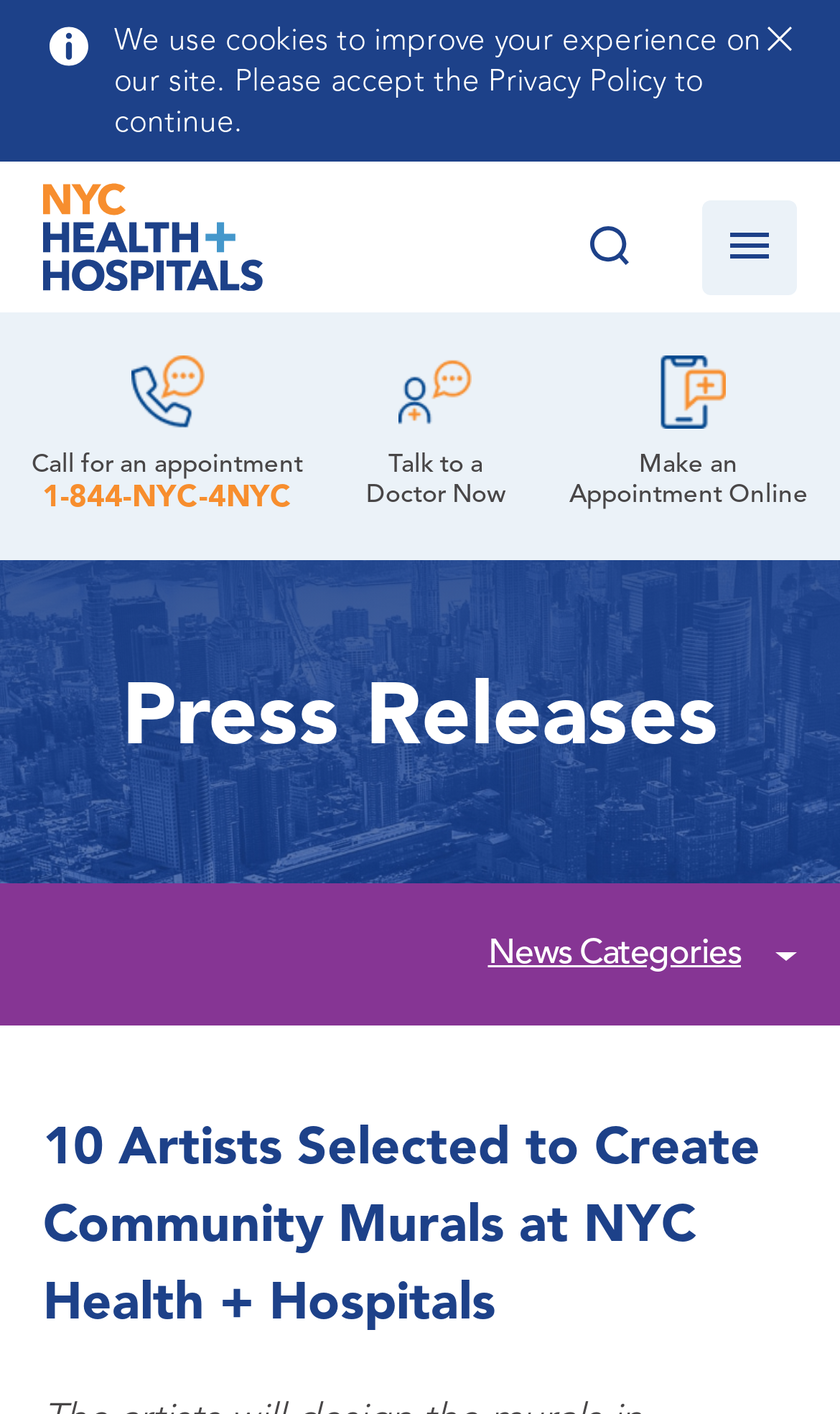How many headings are there on the webpage?
Based on the image, provide a one-word or brief-phrase response.

2